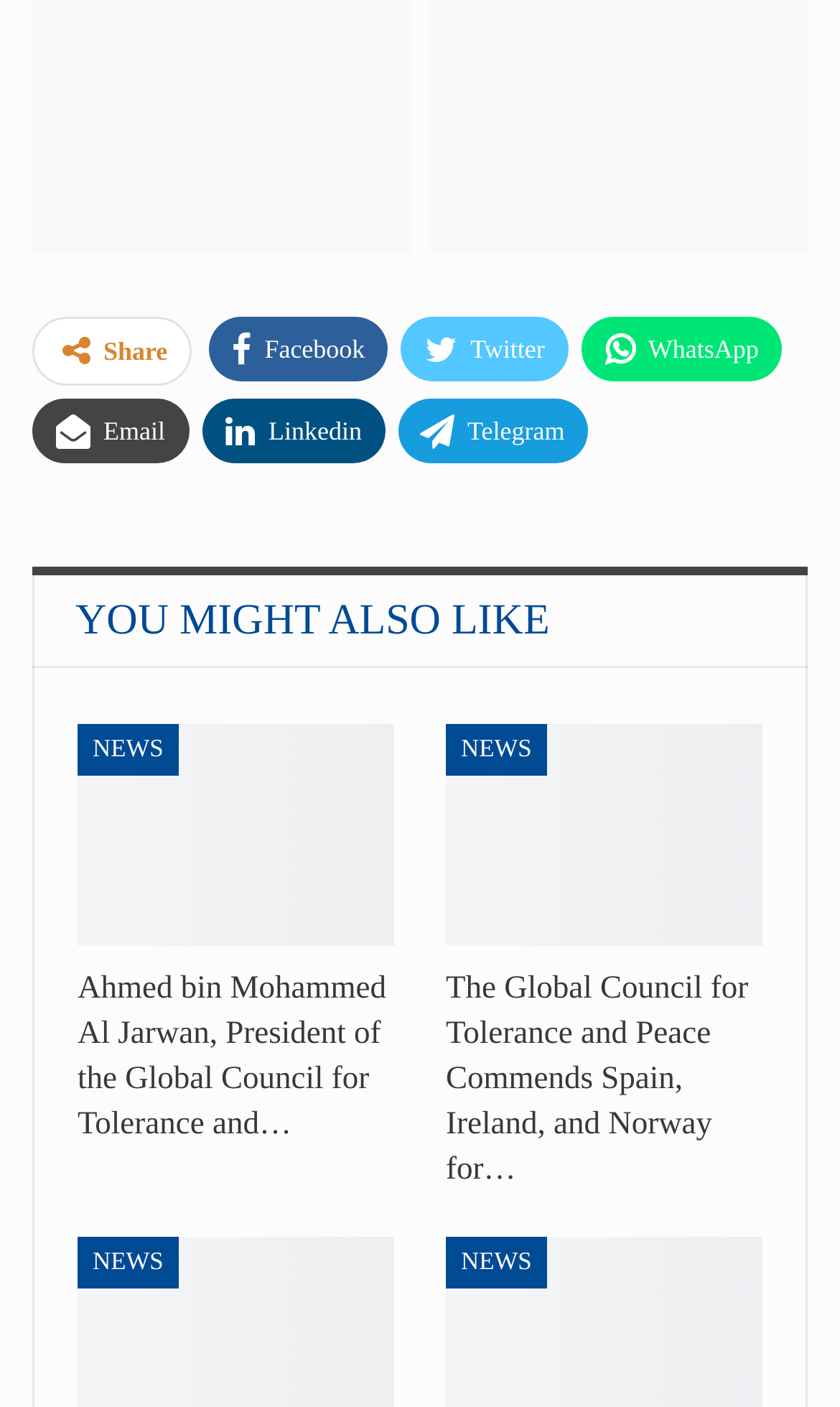Find the bounding box coordinates for the area that must be clicked to perform this action: "Visit the Global Council for Tolerance and Peace".

[0.531, 0.515, 0.908, 0.672]